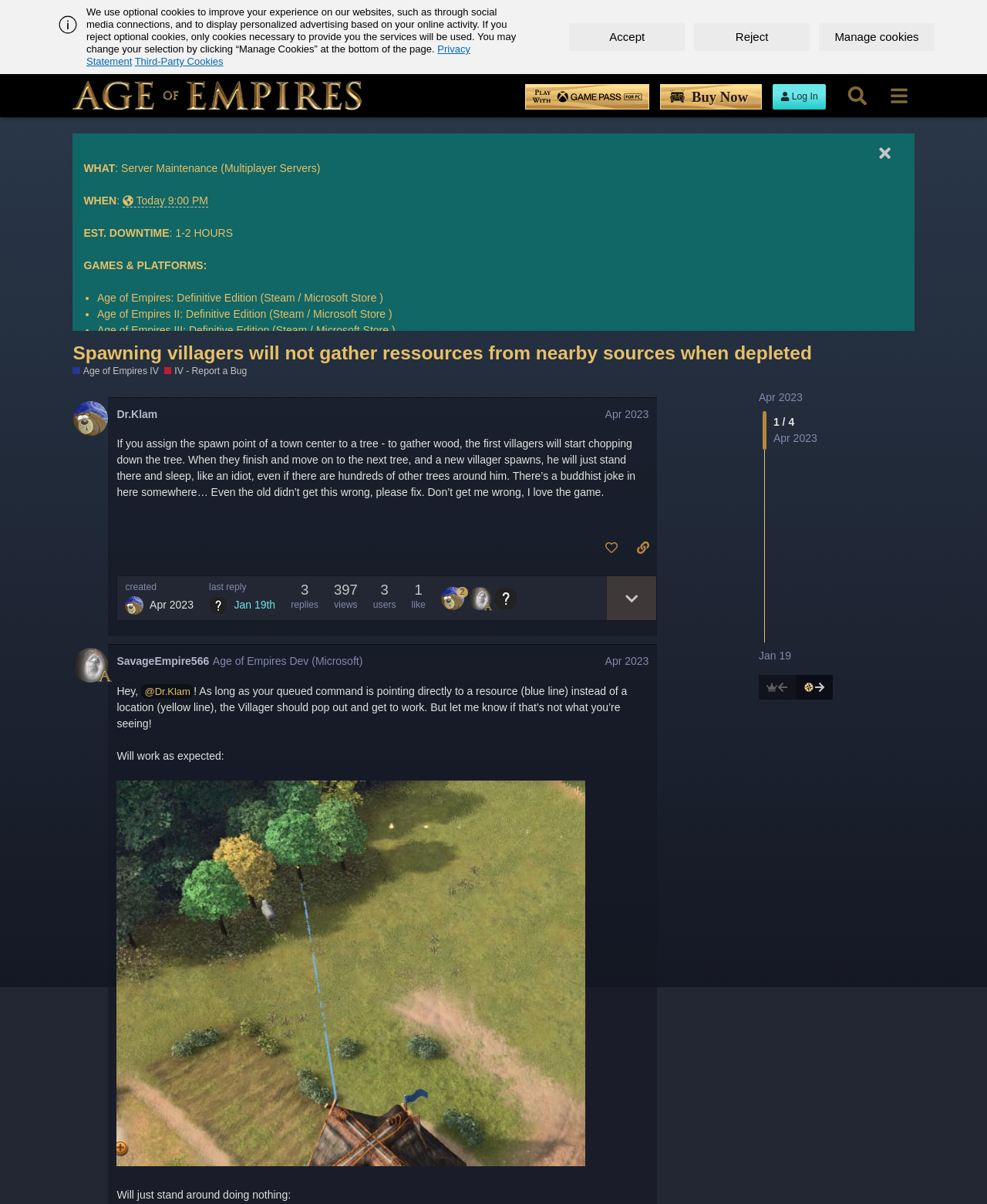Determine the coordinates of the bounding box for the clickable area needed to execute this instruction: "Click the 'Log In' button".

[0.783, 0.07, 0.836, 0.091]